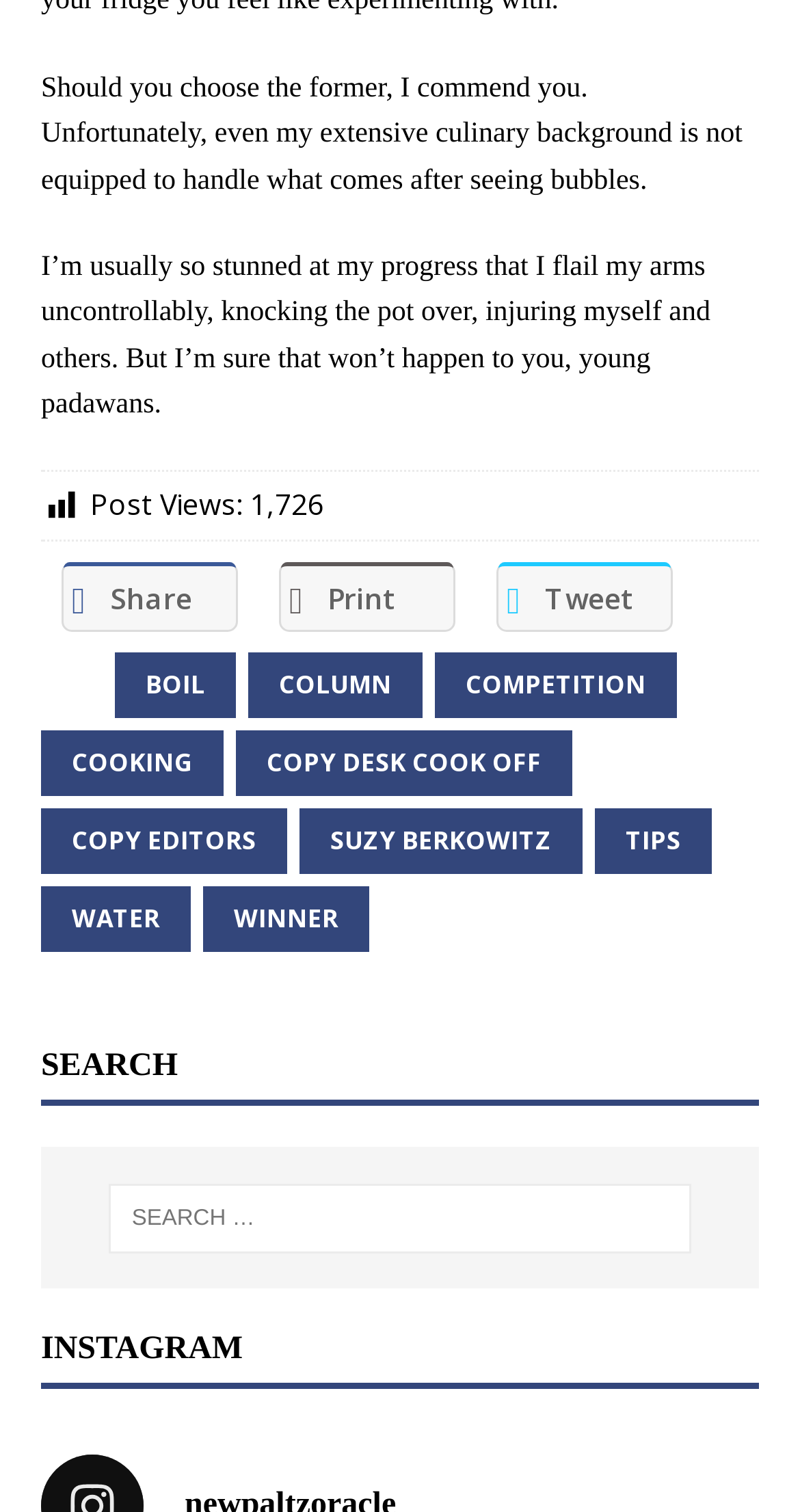Please mark the clickable region by giving the bounding box coordinates needed to complete this instruction: "Search for something".

[0.137, 0.783, 0.863, 0.829]